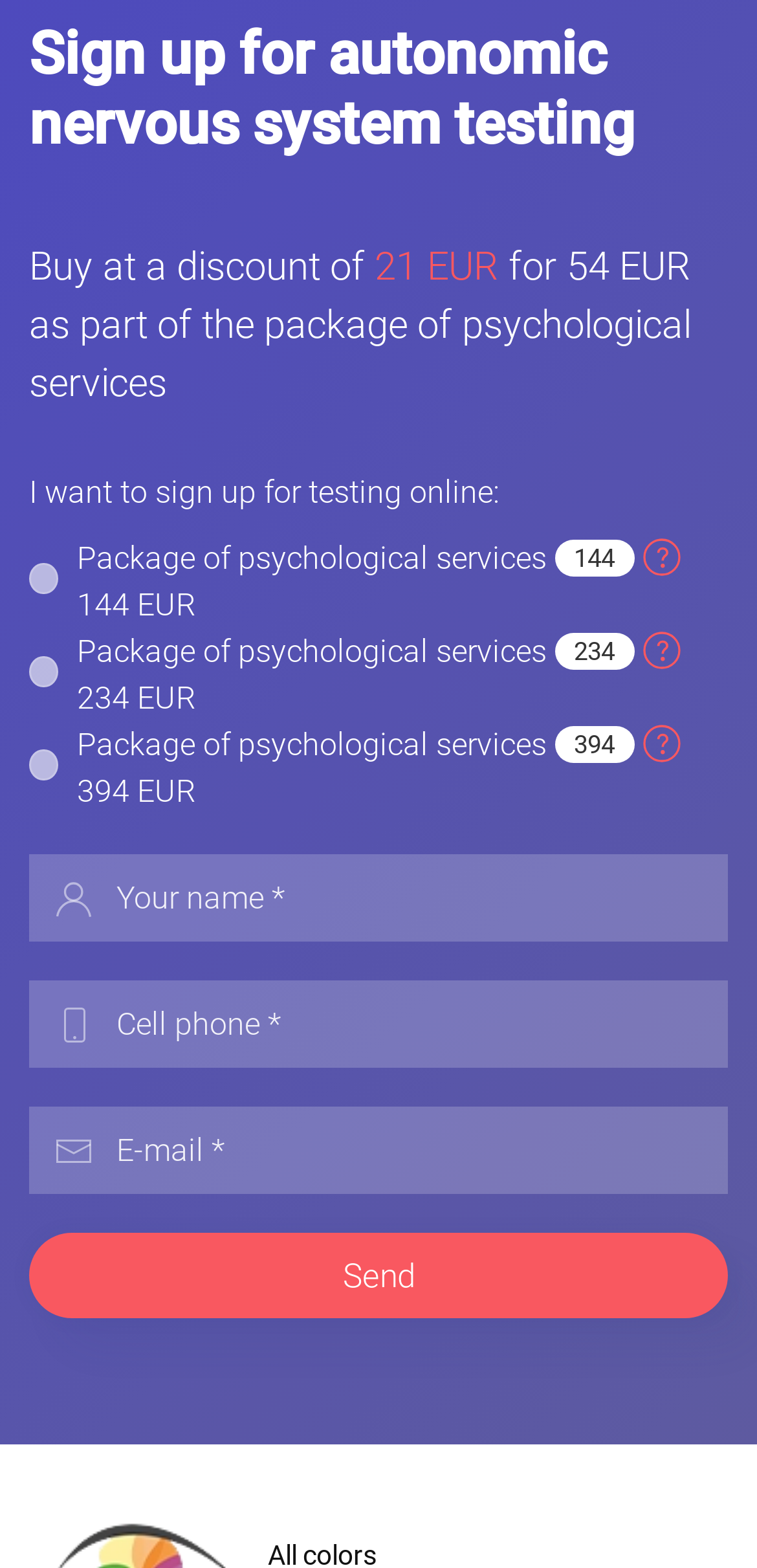Identify the bounding box coordinates of the region I need to click to complete this instruction: "Input your cell phone number".

[0.038, 0.625, 0.962, 0.681]